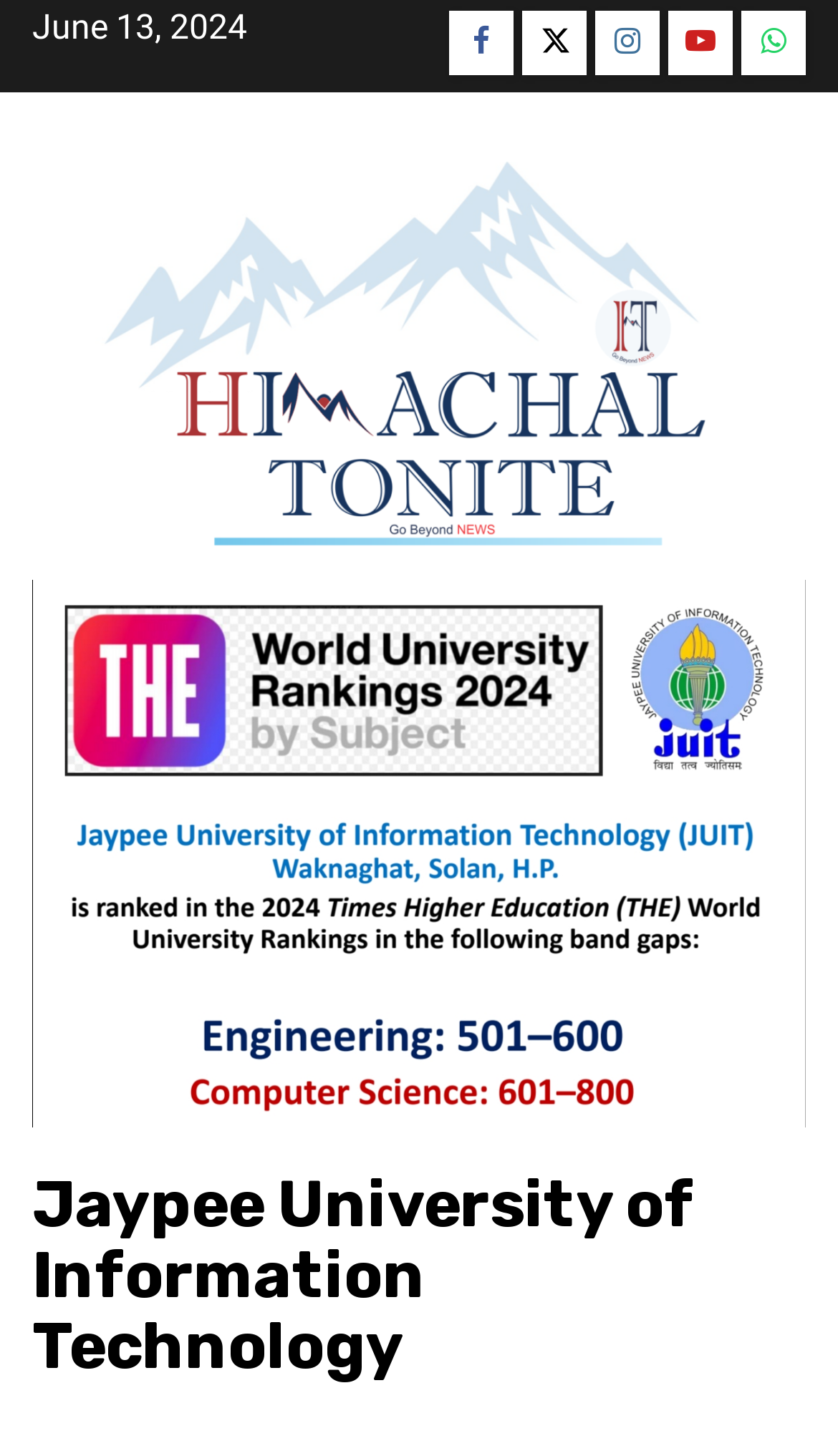Look at the image and answer the question in detail:
What is the date mentioned at the top?

I found the date 'June 13, 2024' at the top of the webpage, which is a StaticText element with bounding box coordinates [0.038, 0.004, 0.295, 0.032].